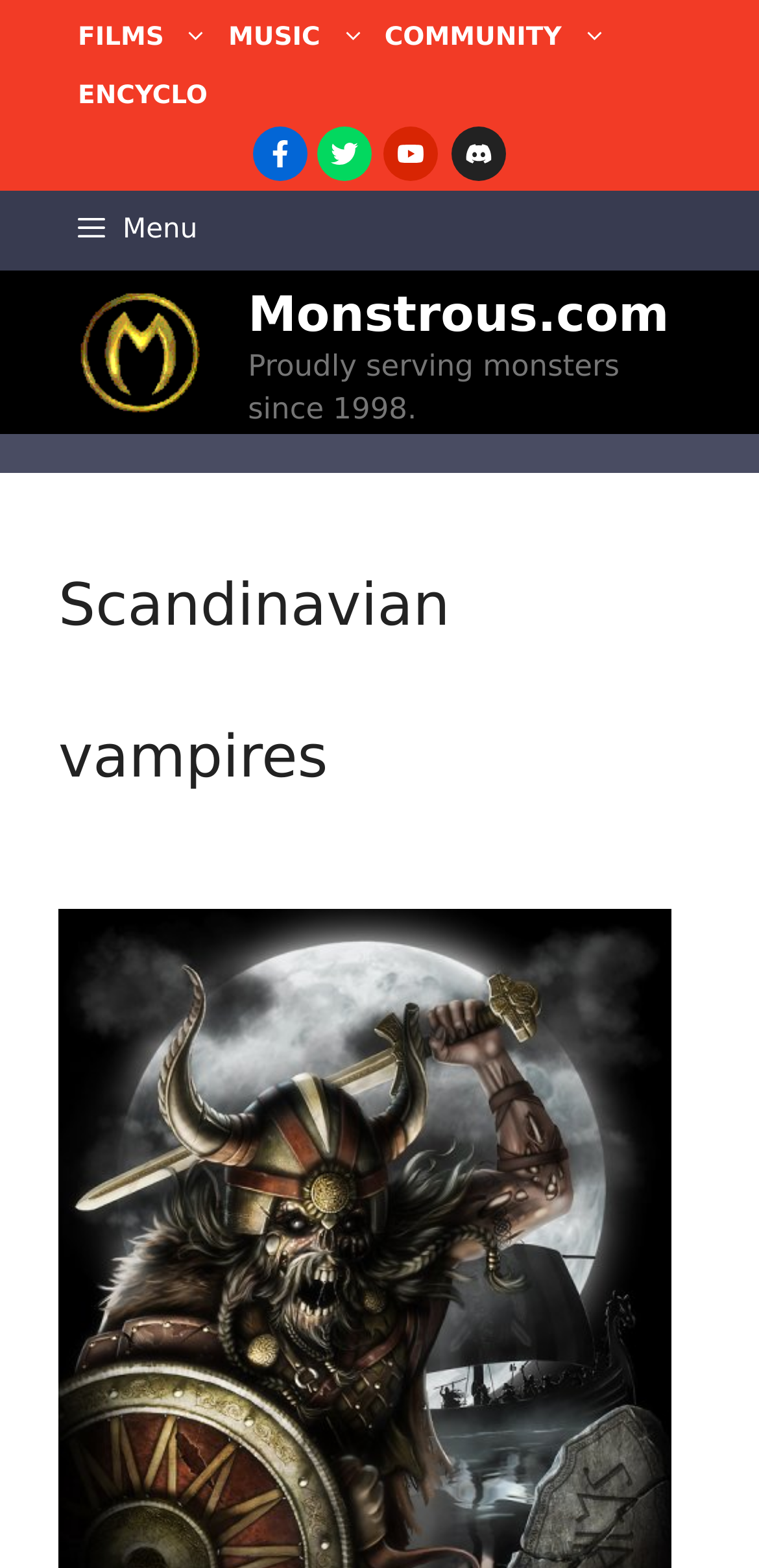Locate the bounding box coordinates of the element that should be clicked to fulfill the instruction: "Open the menu".

[0.067, 0.122, 0.296, 0.173]